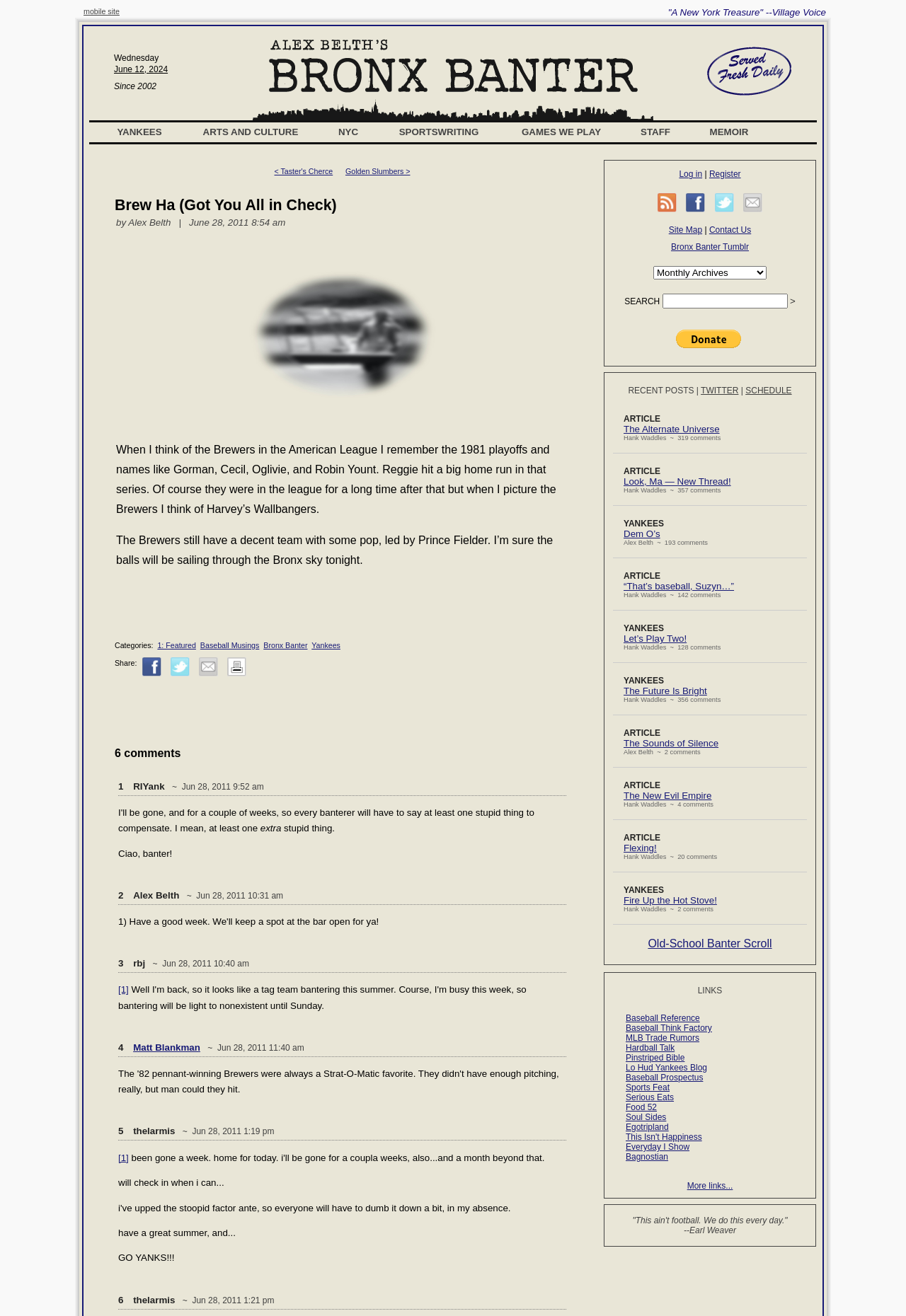Determine the bounding box coordinates of the element that should be clicked to execute the following command: "Click on the 'ARTS AND CULTURE' link".

[0.203, 0.095, 0.35, 0.106]